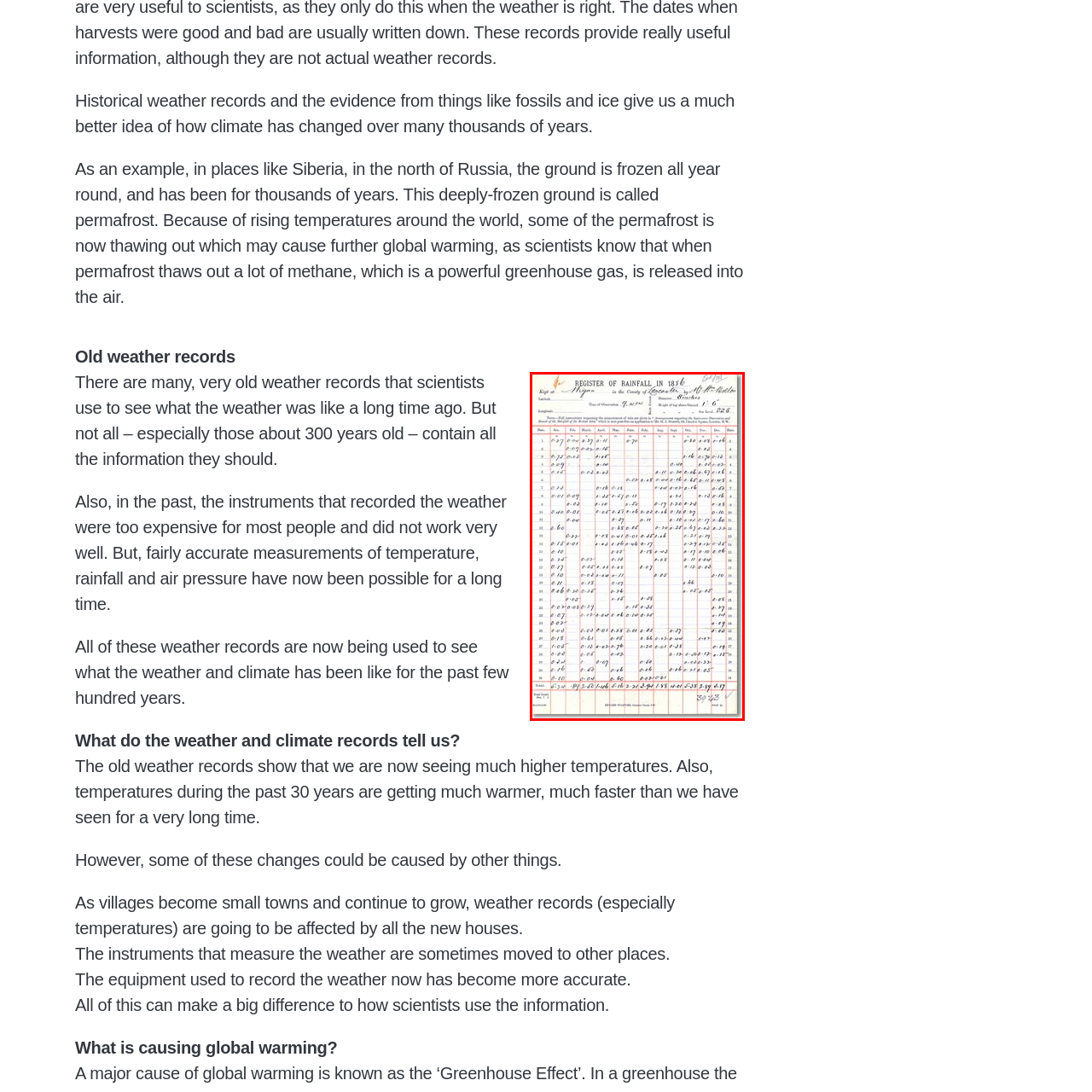Analyze the content inside the red-marked area, What is the unit of measurement for rainfall? Answer using only one word or a concise phrase.

inches